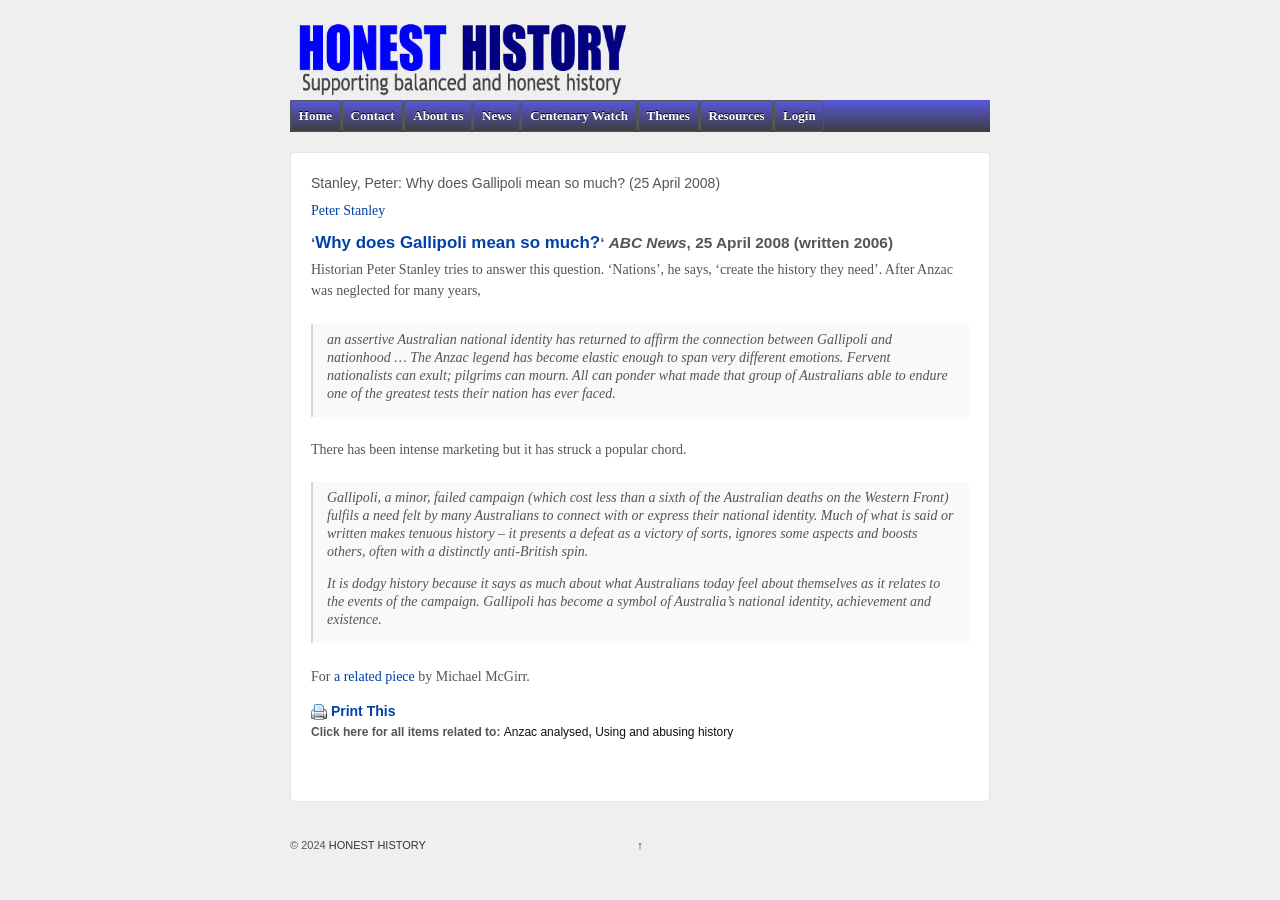Please identify the bounding box coordinates of the region to click in order to complete the given instruction: "Visit the 'Centenary Watch' page". The coordinates should be four float numbers between 0 and 1, i.e., [left, top, right, bottom].

[0.407, 0.112, 0.497, 0.145]